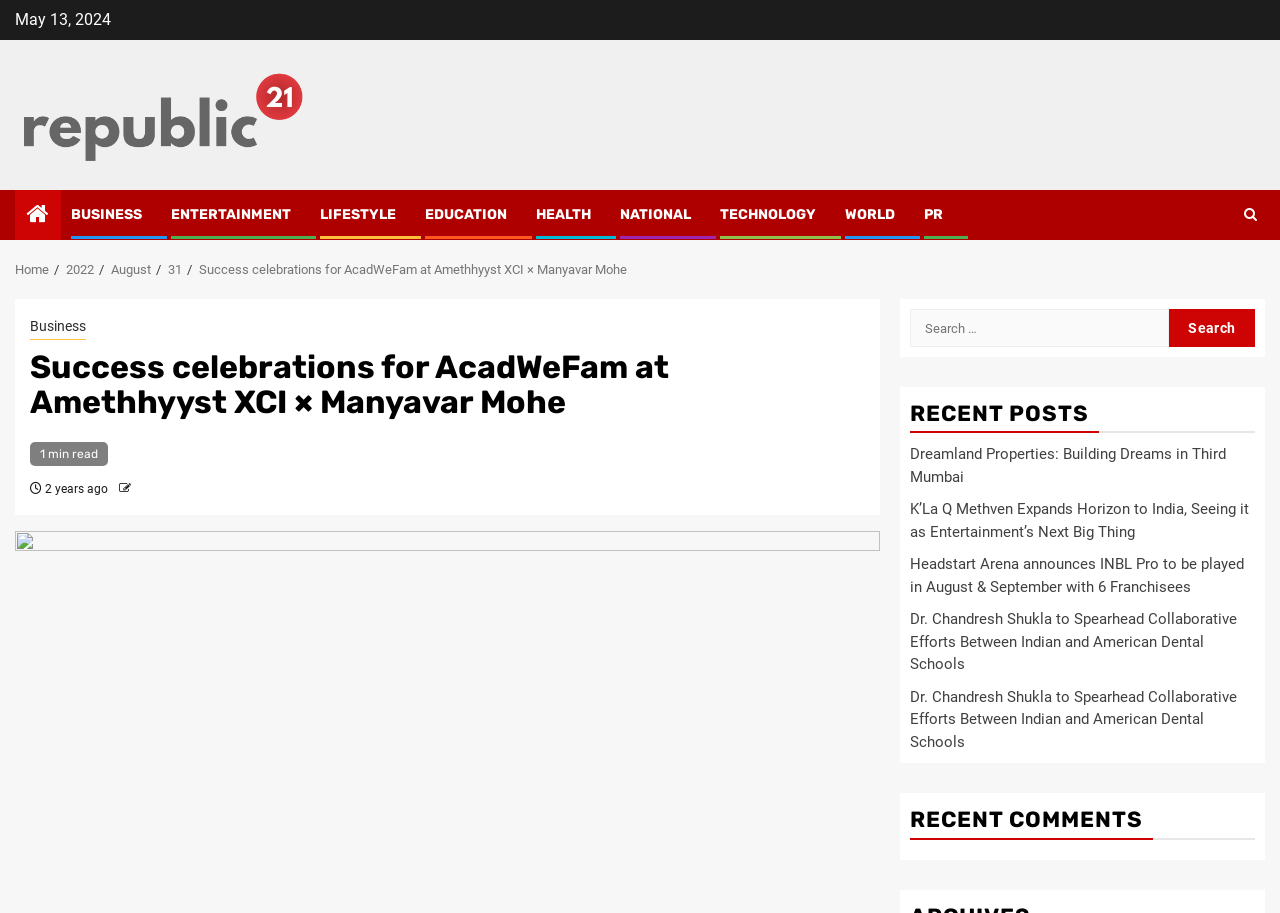Find the bounding box coordinates of the clickable area required to complete the following action: "Search for something".

[0.711, 0.339, 0.98, 0.38]